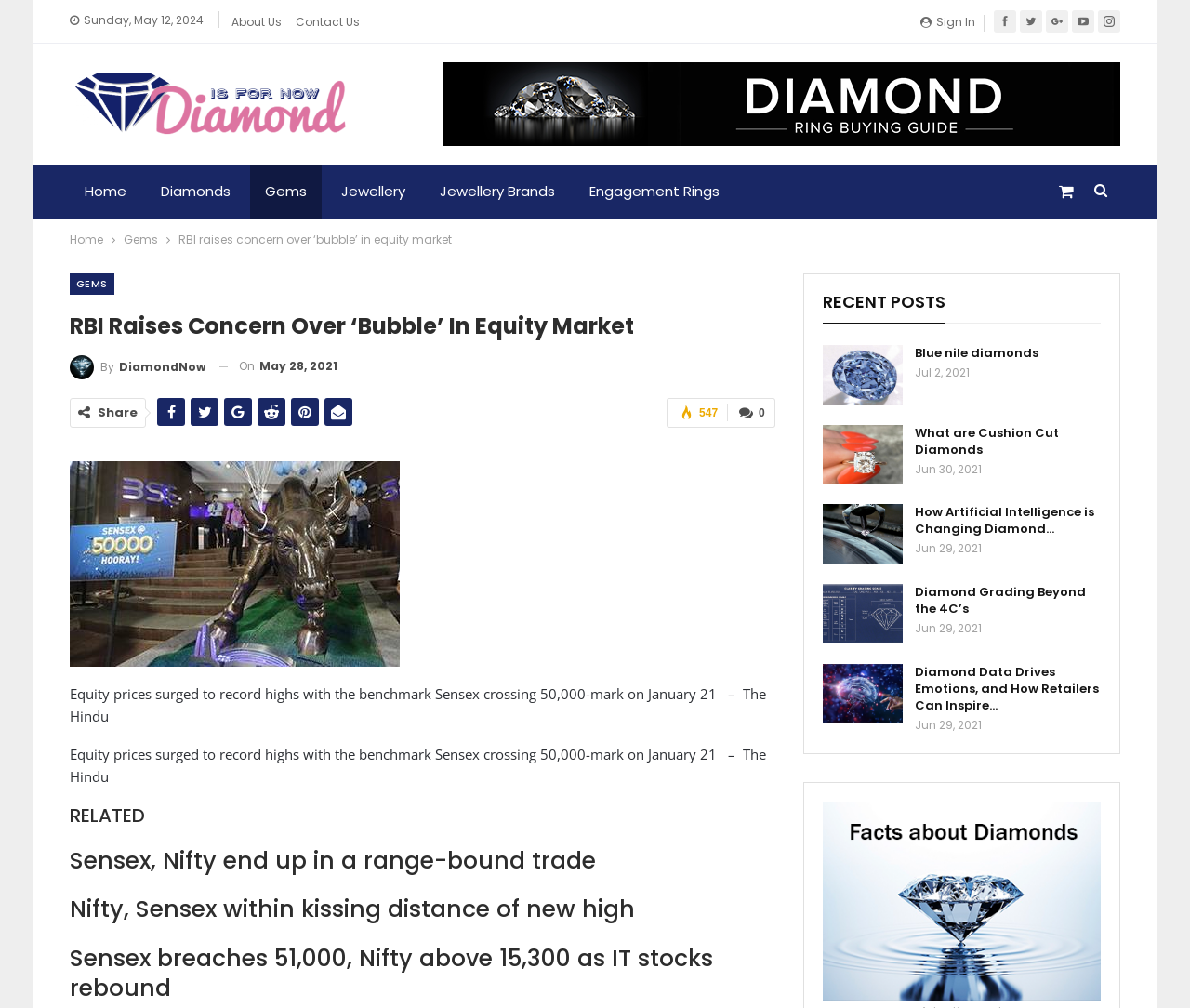Locate and extract the text of the main heading on the webpage.

RBI Raises Concern Over ‘Bubble’ In Equity Market